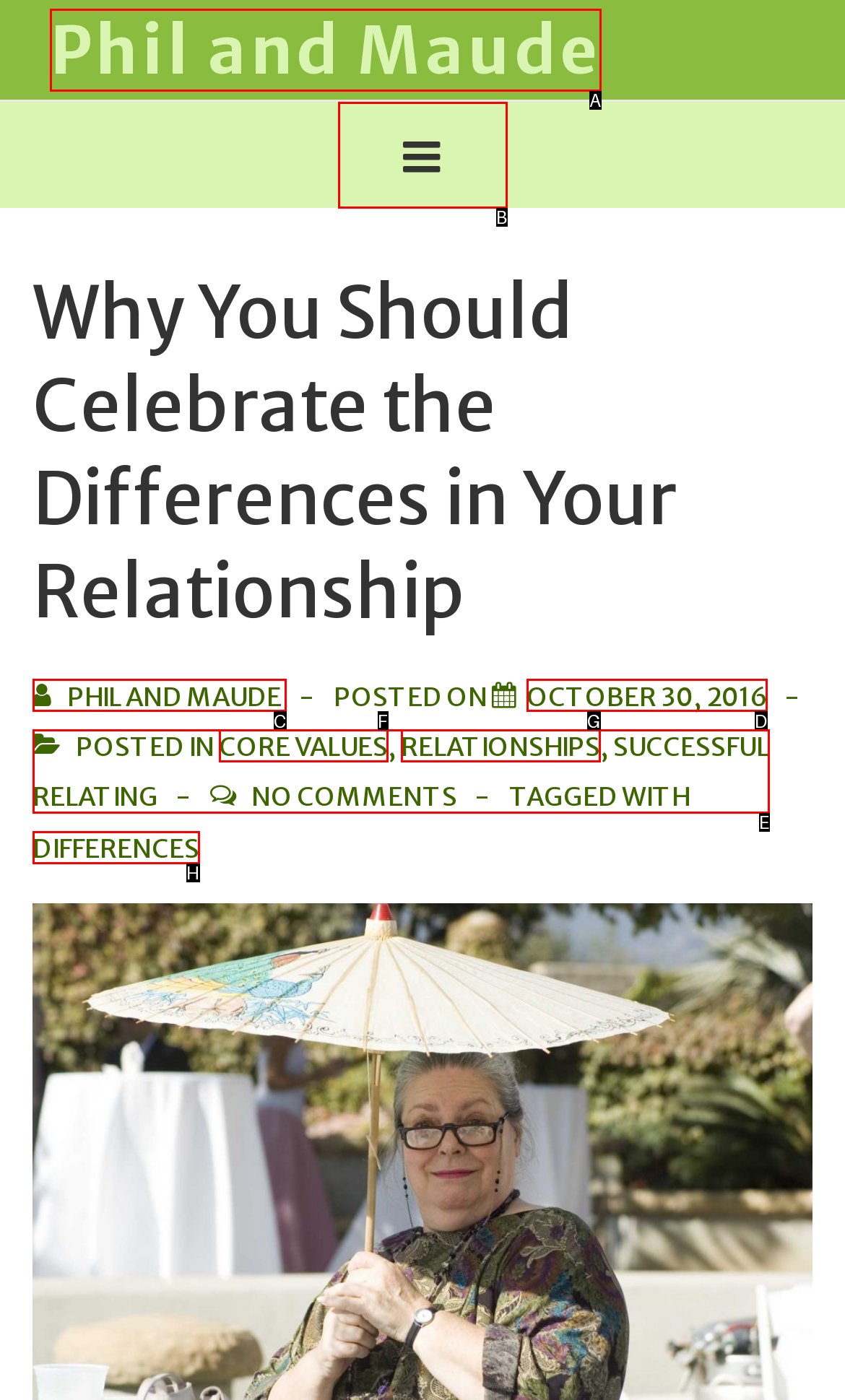Given the element description: Phil and Maude
Pick the letter of the correct option from the list.

A